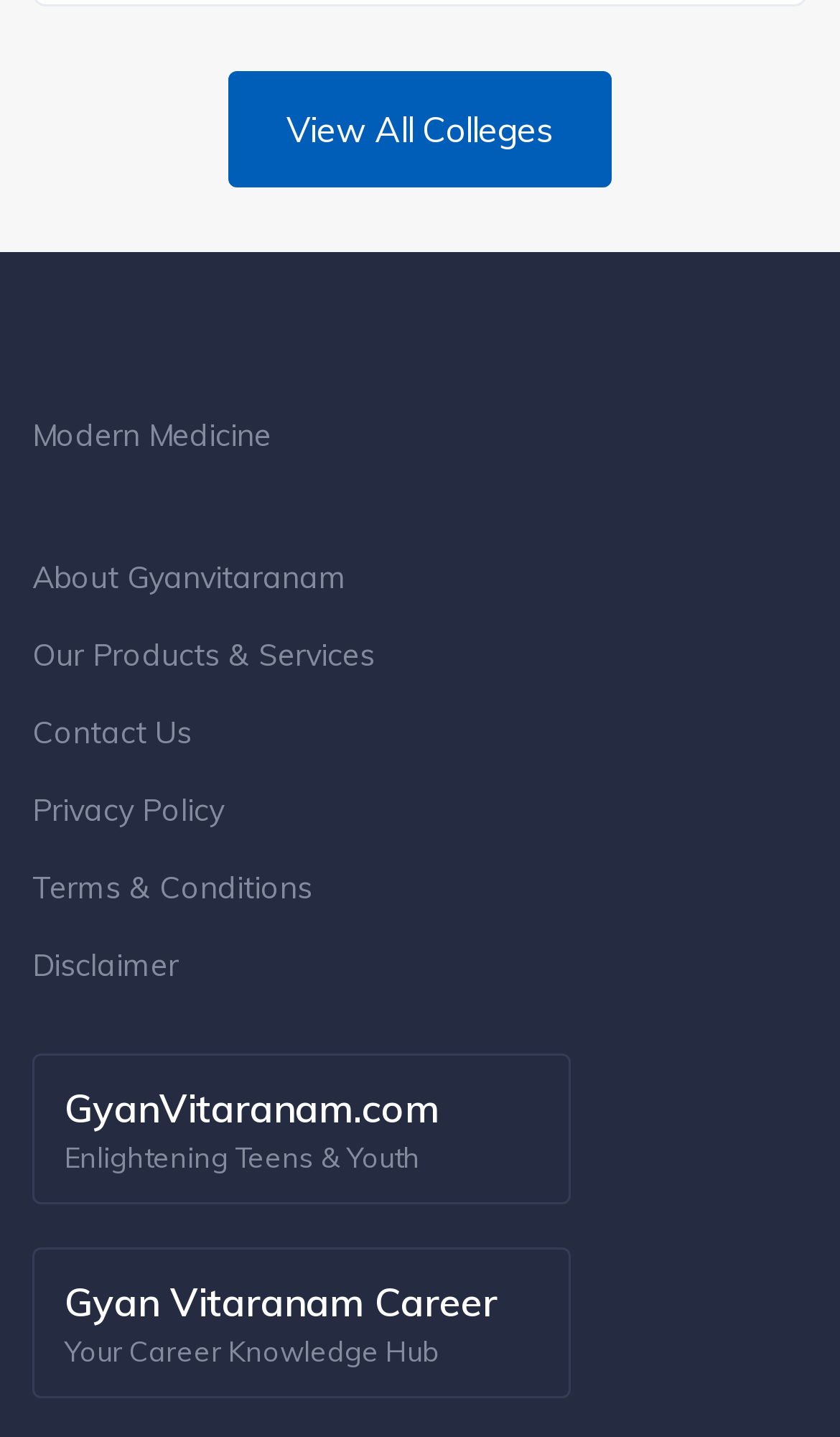Please give a succinct answer to the question in one word or phrase:
What type of information can be found on the website?

Career knowledge